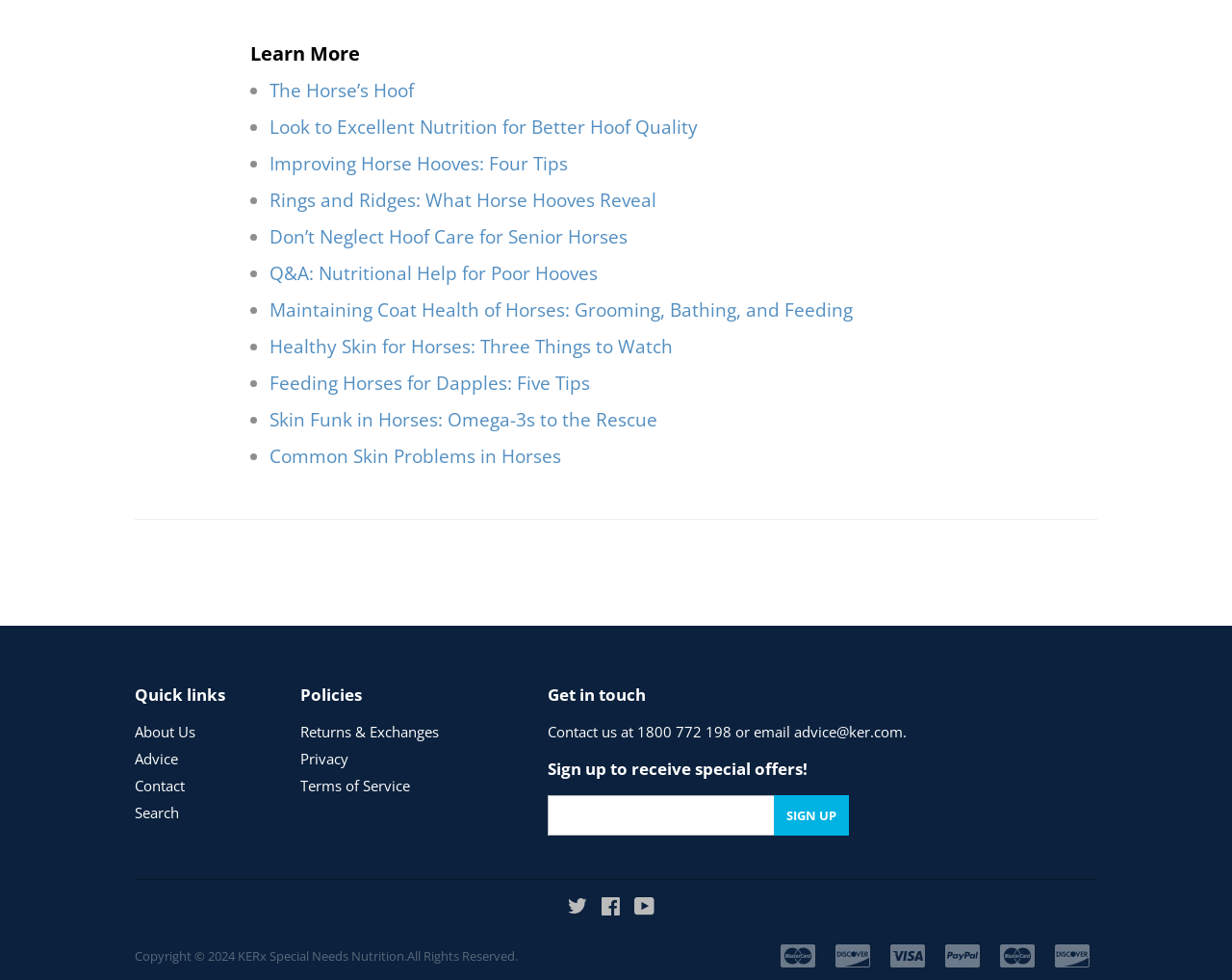Identify the bounding box coordinates for the element you need to click to achieve the following task: "Download the press release as PDF". Provide the bounding box coordinates as four float numbers between 0 and 1, in the form [left, top, right, bottom].

None